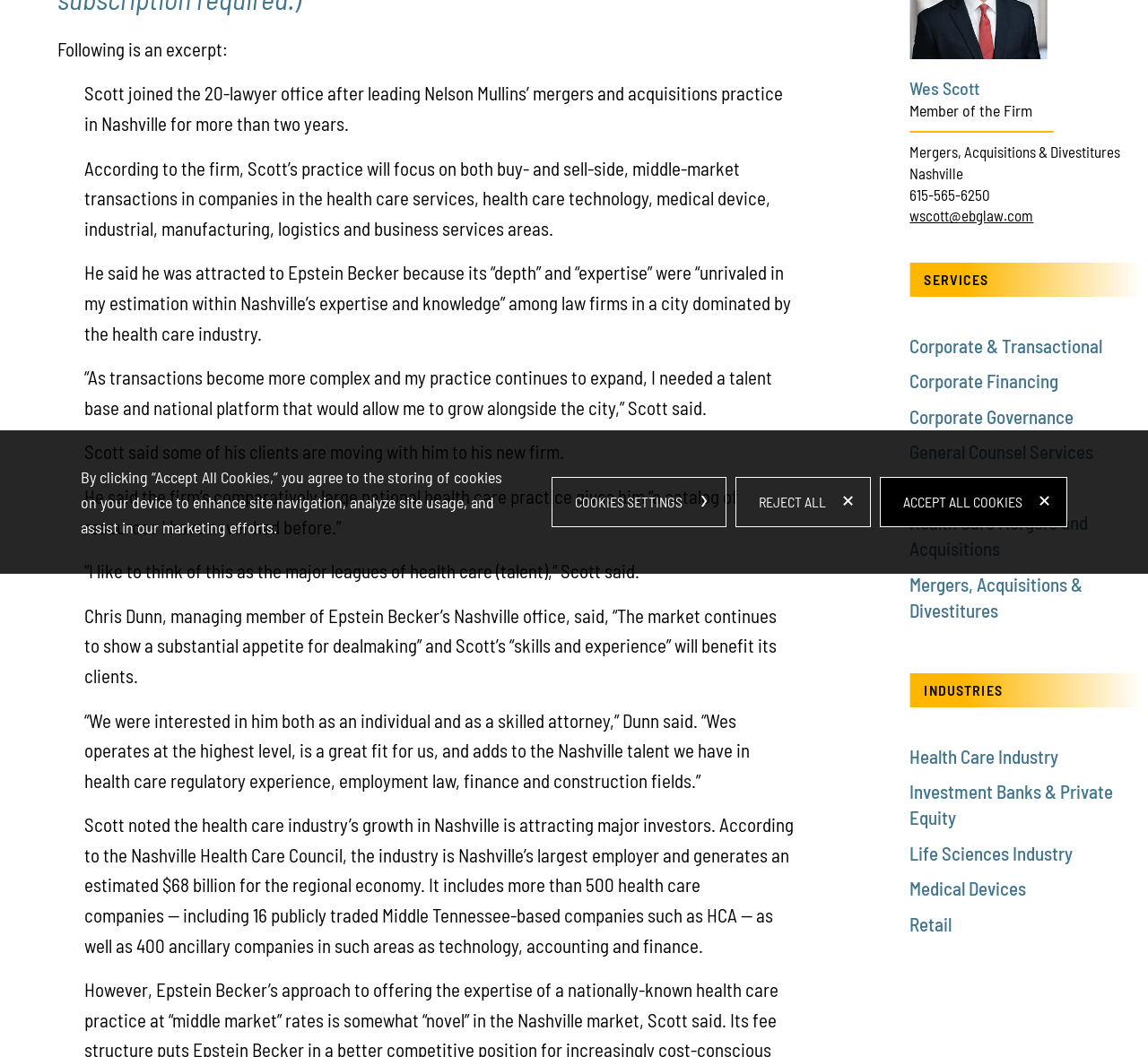Based on the description "Investment Banks & Private Equity", find the bounding box of the specified UI element.

[0.793, 0.853, 0.97, 0.899]